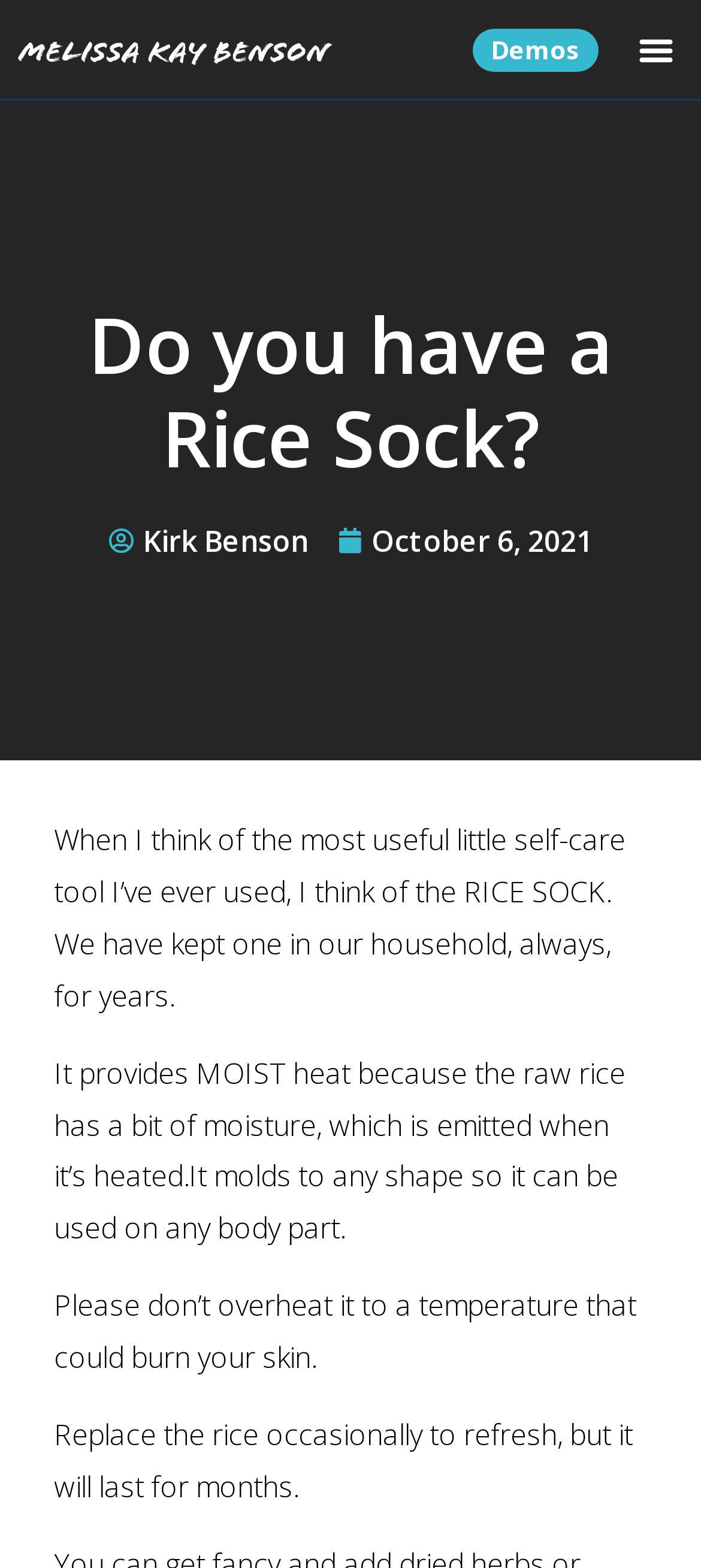Extract the bounding box coordinates for the described element: "October 6, 2021". The coordinates should be represented as four float numbers between 0 and 1: [left, top, right, bottom].

[0.481, 0.332, 0.845, 0.359]